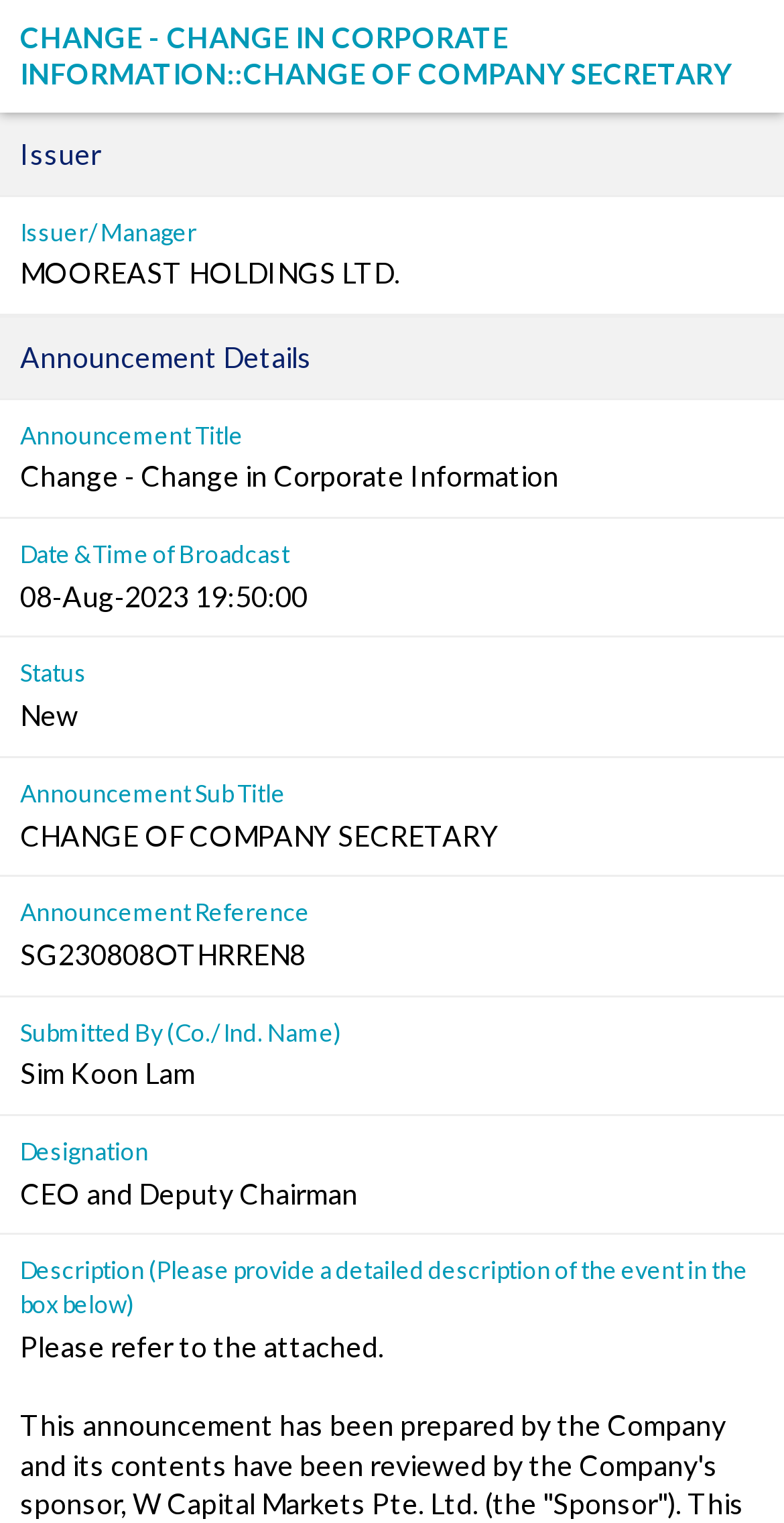Illustrate the webpage's structure and main components comprehensively.

The webpage appears to be a corporate announcement page, specifically detailing a change in company secretary. At the top, there is a heading that reads "CHANGE - CHANGE IN CORPORATE INFORMATION::CHANGE OF COMPANY SECRETARY". Below this, there is a section labeled "Issuer" with the company name "MOOREAST HOLDINGS LTD." listed.

The main content of the page is organized into an "Announcement Details" section, which consists of several key-value pairs. Each pair has a term on the left and a detail on the right. The terms include "Announcement Title", "Date & Time of Broadcast", "Status", "Announcement Sub Title", "Announcement Reference", "Submitted By (Co./ Ind. Name)", "Designation", and "Description". The corresponding details provide specific information about the announcement, such as the title, date, and time of broadcast, as well as the company secretary's name and designation.

The description section is the longest and provides a detailed explanation of the event, with a brief statement "Please refer to the attached." The entire page is structured in a clear and organized manner, making it easy to navigate and understand the announcement details.